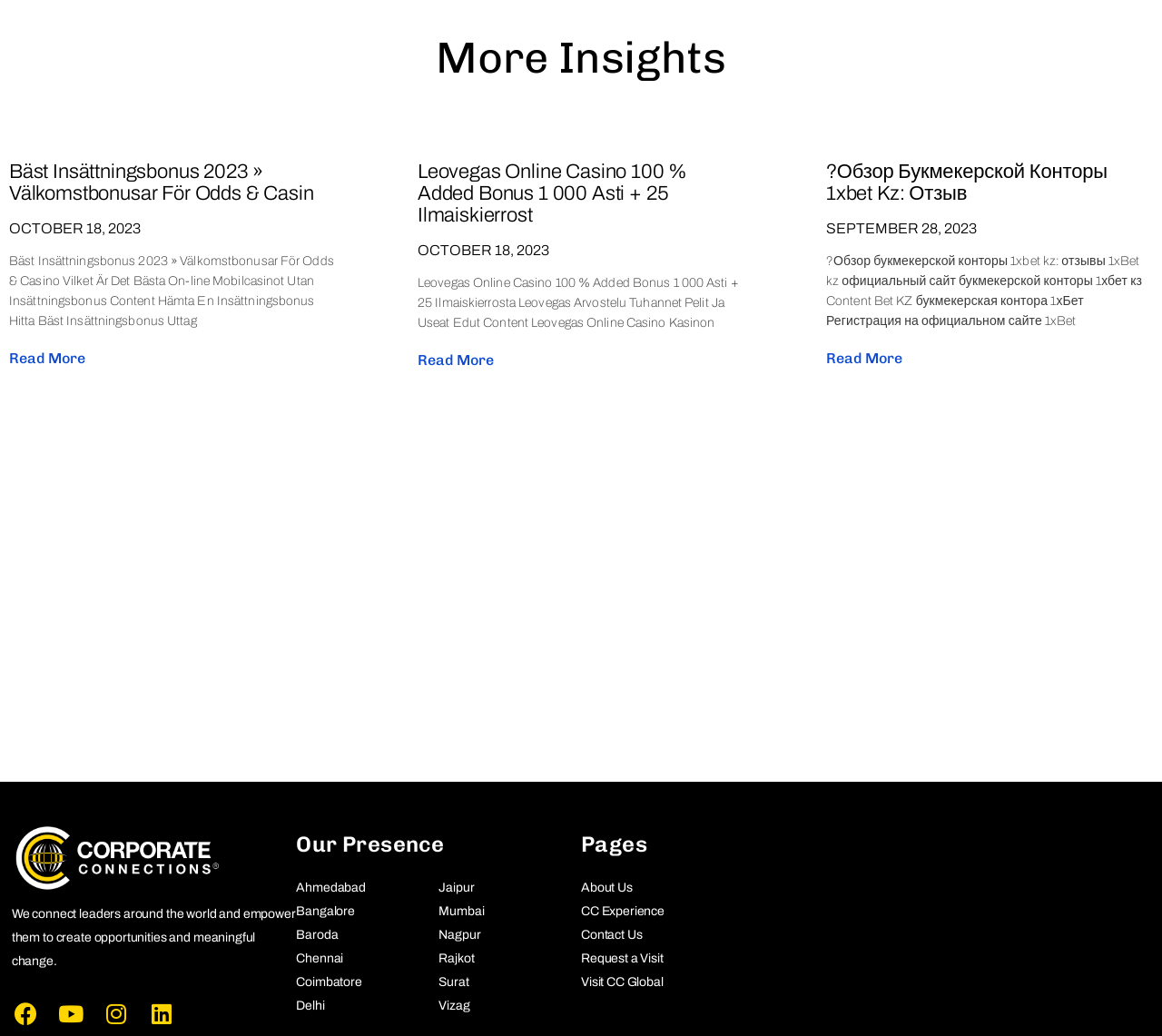Identify the bounding box coordinates of the clickable region required to complete the instruction: "Visit CC Experience page". The coordinates should be given as four float numbers within the range of 0 and 1, i.e., [left, top, right, bottom].

[0.5, 0.873, 0.572, 0.886]